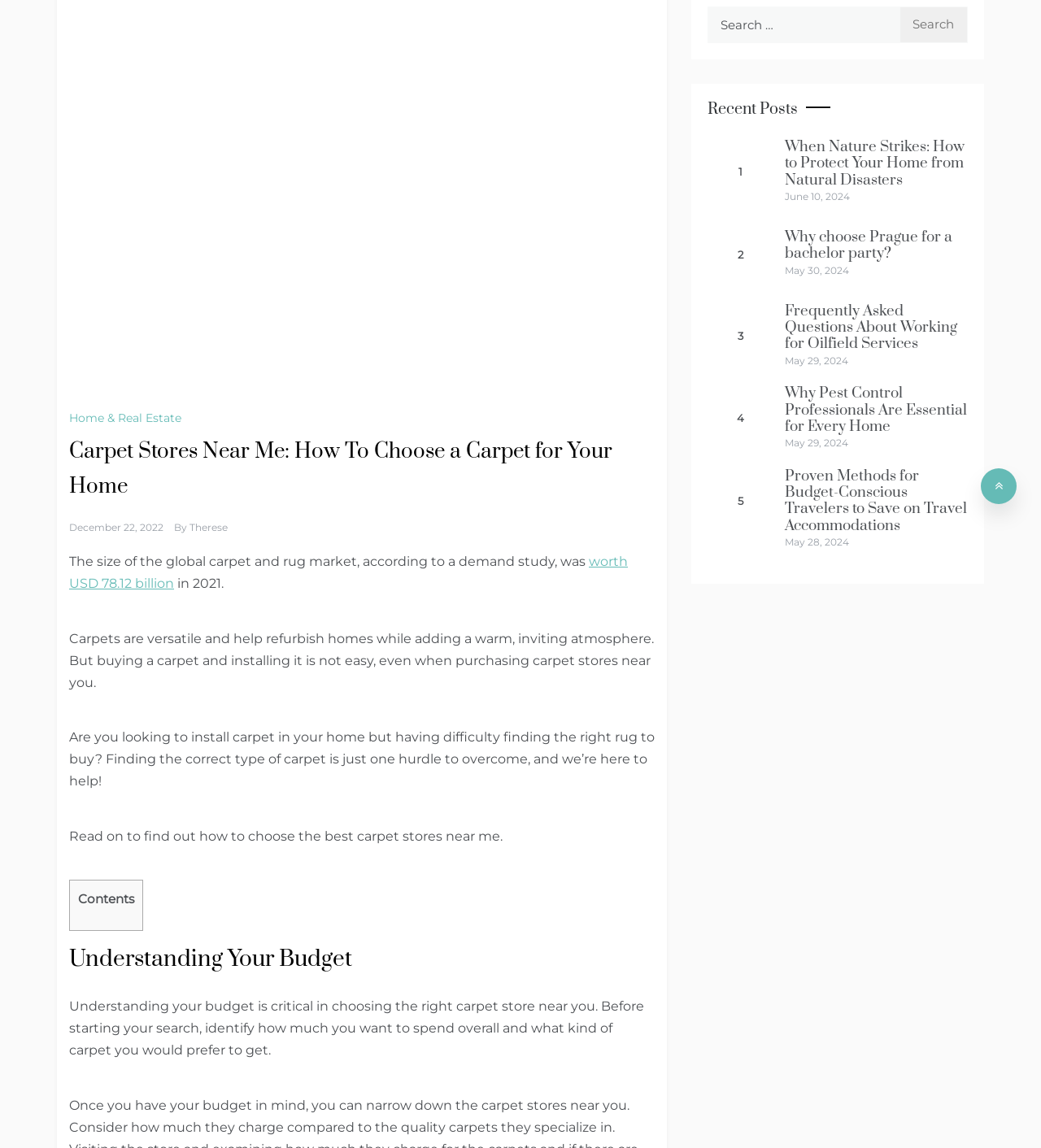Given the element description worth USD 78.12 billion, identify the bounding box coordinates for the UI element on the webpage screenshot. The format should be (top-left x, top-left y, bottom-right x, bottom-right y), with values between 0 and 1.

[0.066, 0.482, 0.603, 0.515]